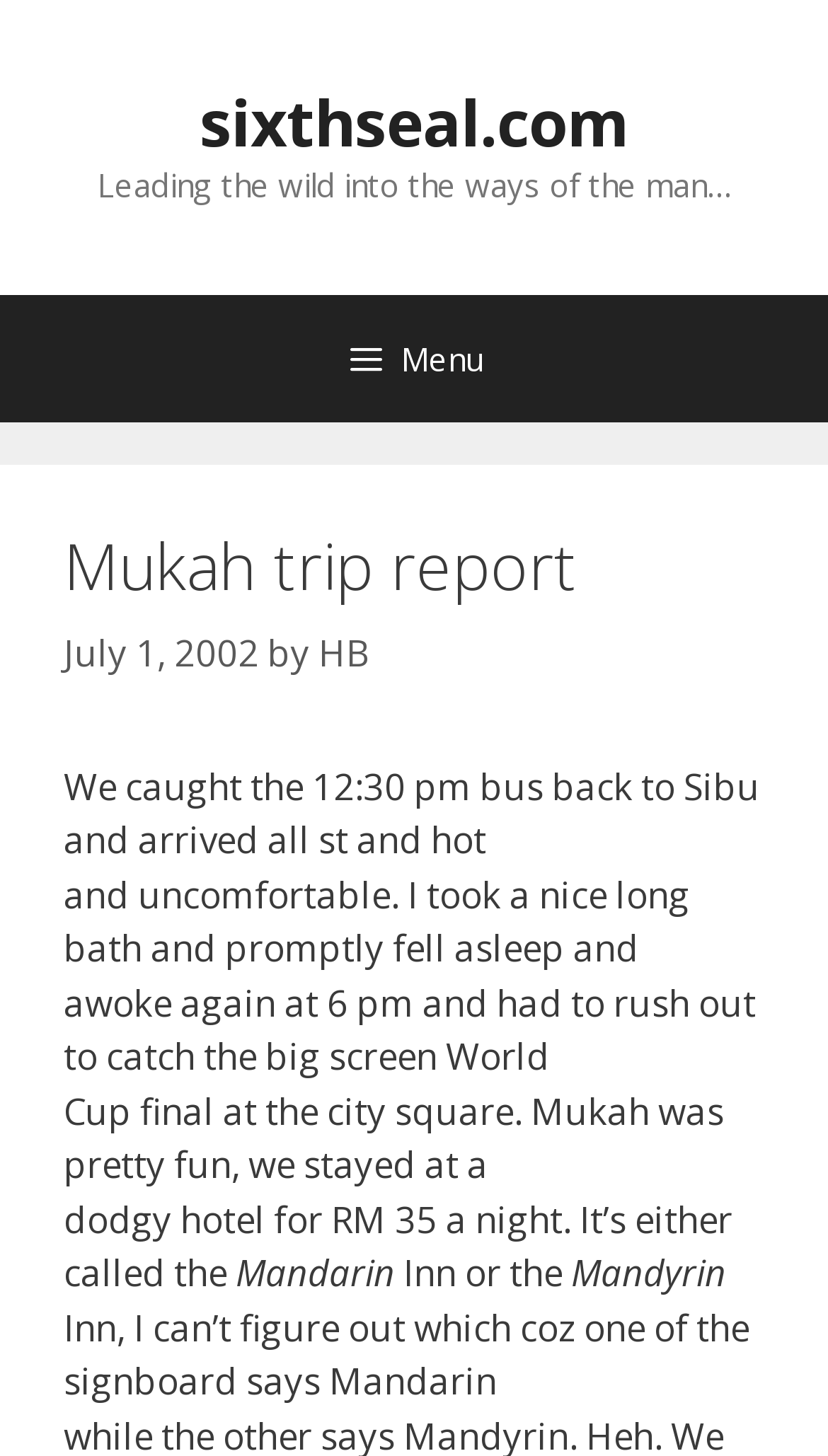What is the main heading of this webpage? Please extract and provide it.

Mukah trip report